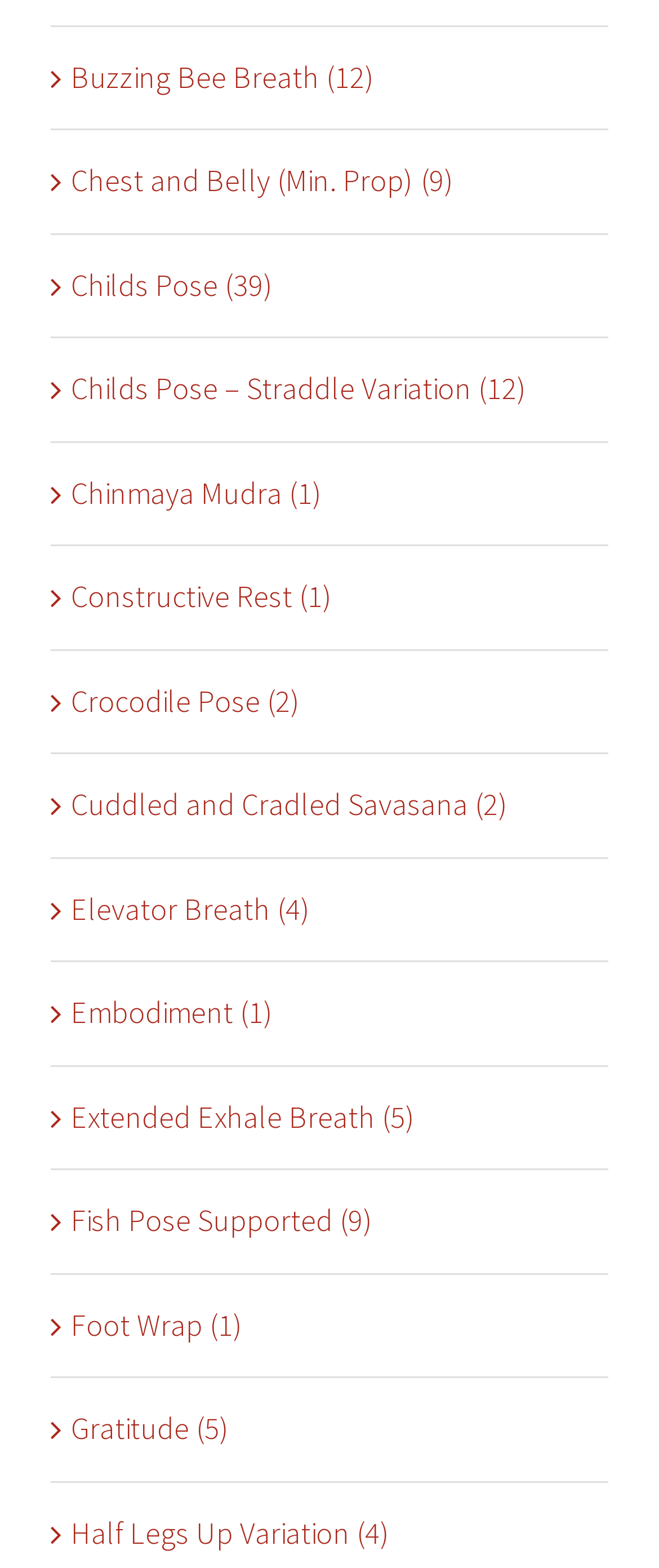Provide a single word or phrase answer to the question: 
How many yoga poses are listed?

23